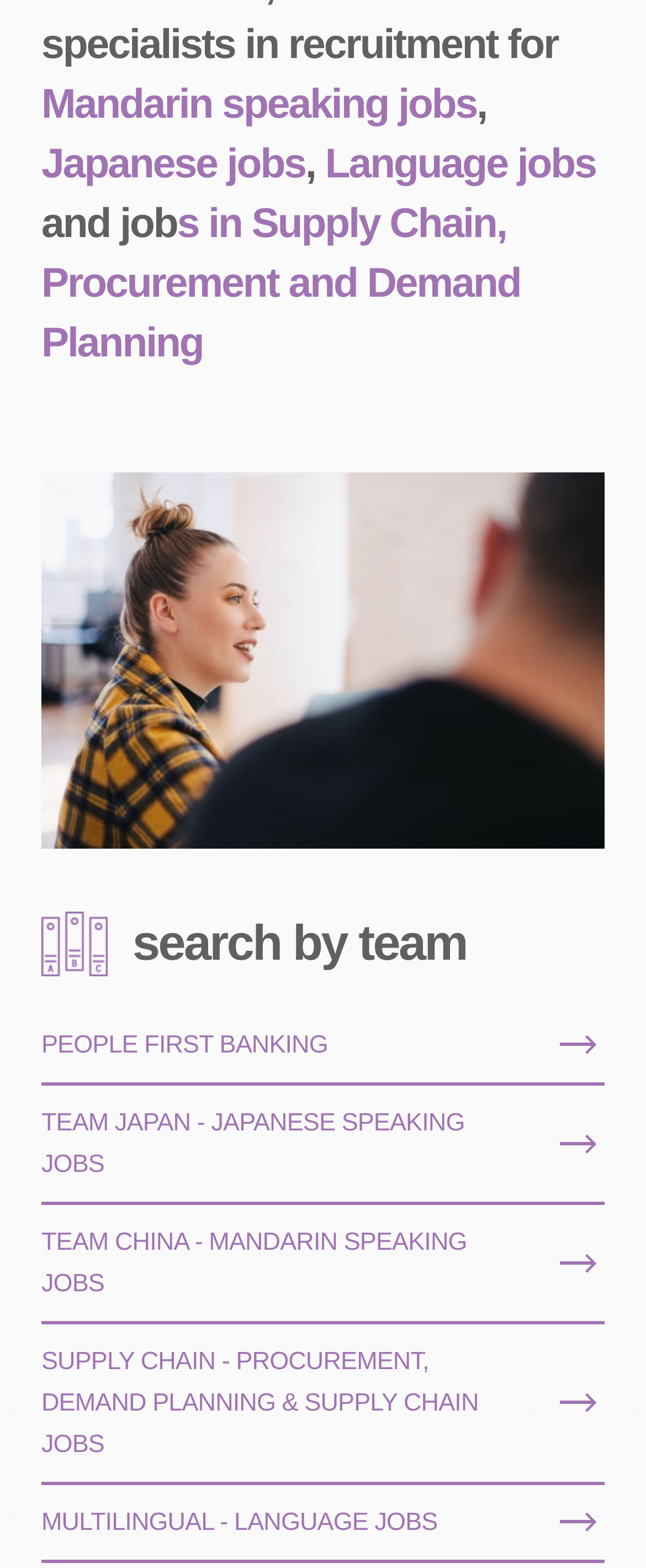Pinpoint the bounding box coordinates for the area that should be clicked to perform the following instruction: "Explore Japanese jobs".

[0.064, 0.09, 0.473, 0.119]